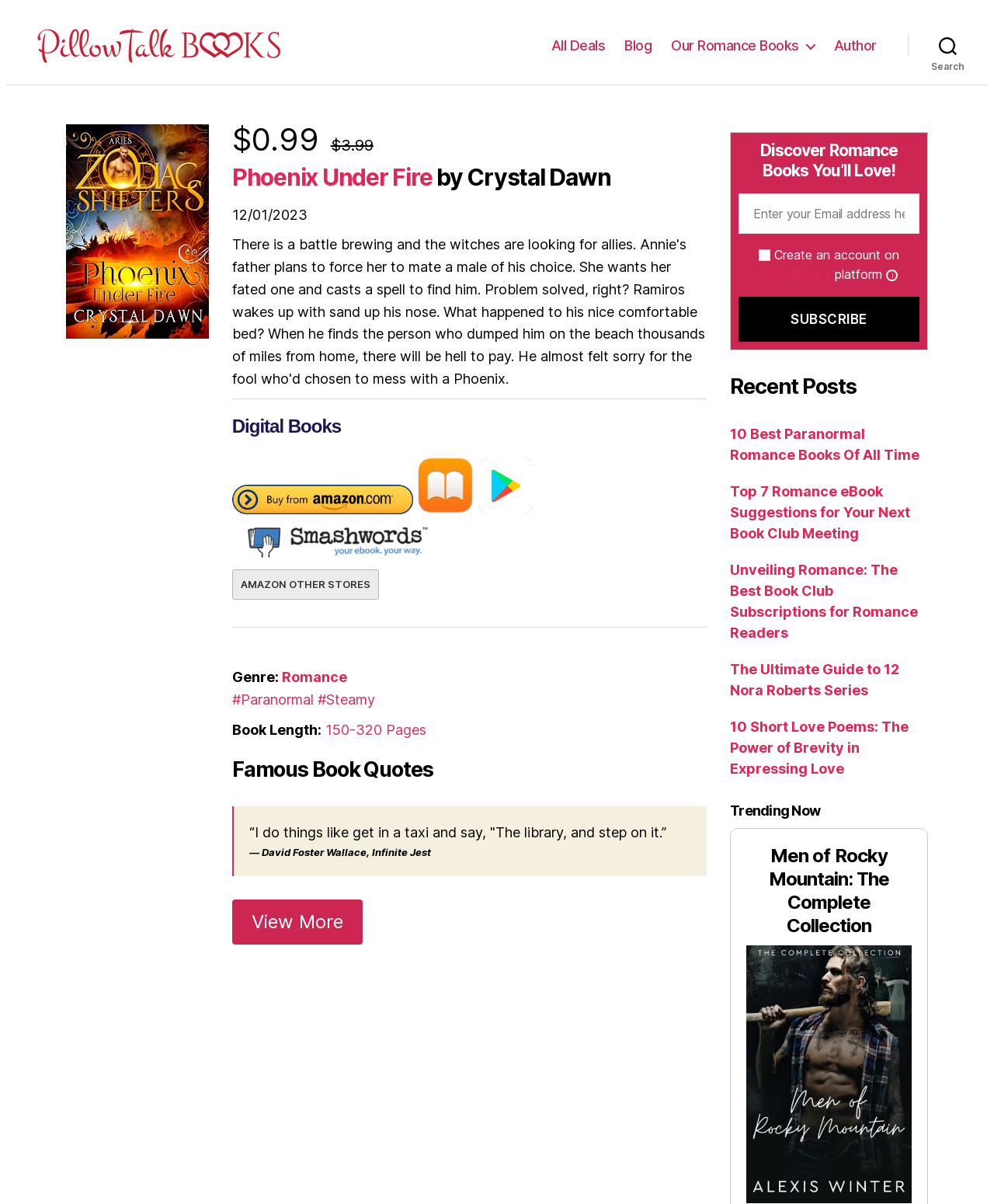Explain the features and main sections of the webpage comprehensively.

This webpage is about a romance book titled "Phoenix Under Fire" by Crystal Dawn. At the top, there is a navigation bar with links to "All Deals", "Blog", "Our Romance Books", and "Author". On the top right, there is a search button. Below the navigation bar, there is a large image of the book cover, along with the book title, author, and price ($0.99). 

To the right of the book cover, there are links to purchase the book from various online stores, including Amazon, Apple, Google Play, and Smashwords. Below these links, there is information about the book's genre (Romance, Paranormal, Steamy), book length (150-320 pages), and a quote from a famous book.

Further down, there is a section titled "Discover Romance Books You’ll Love!" with a heading and a textbox to enter an email address. There is also a checkbox to create an account on CraveBooks, a platform that allows readers to connect with authors, stay updated on new releases, and share opinions with other readers. 

On the right side of the page, there is a section titled "Recent Posts" with links to several blog posts, including "10 Best Paranormal Romance Books Of All Time" and "The Ultimate Guide to 12 Nora Roberts Series". Below this section, there is a heading titled "Trending Now" and a link to a book titled "The Book of Carraig" with an image of the book cover.